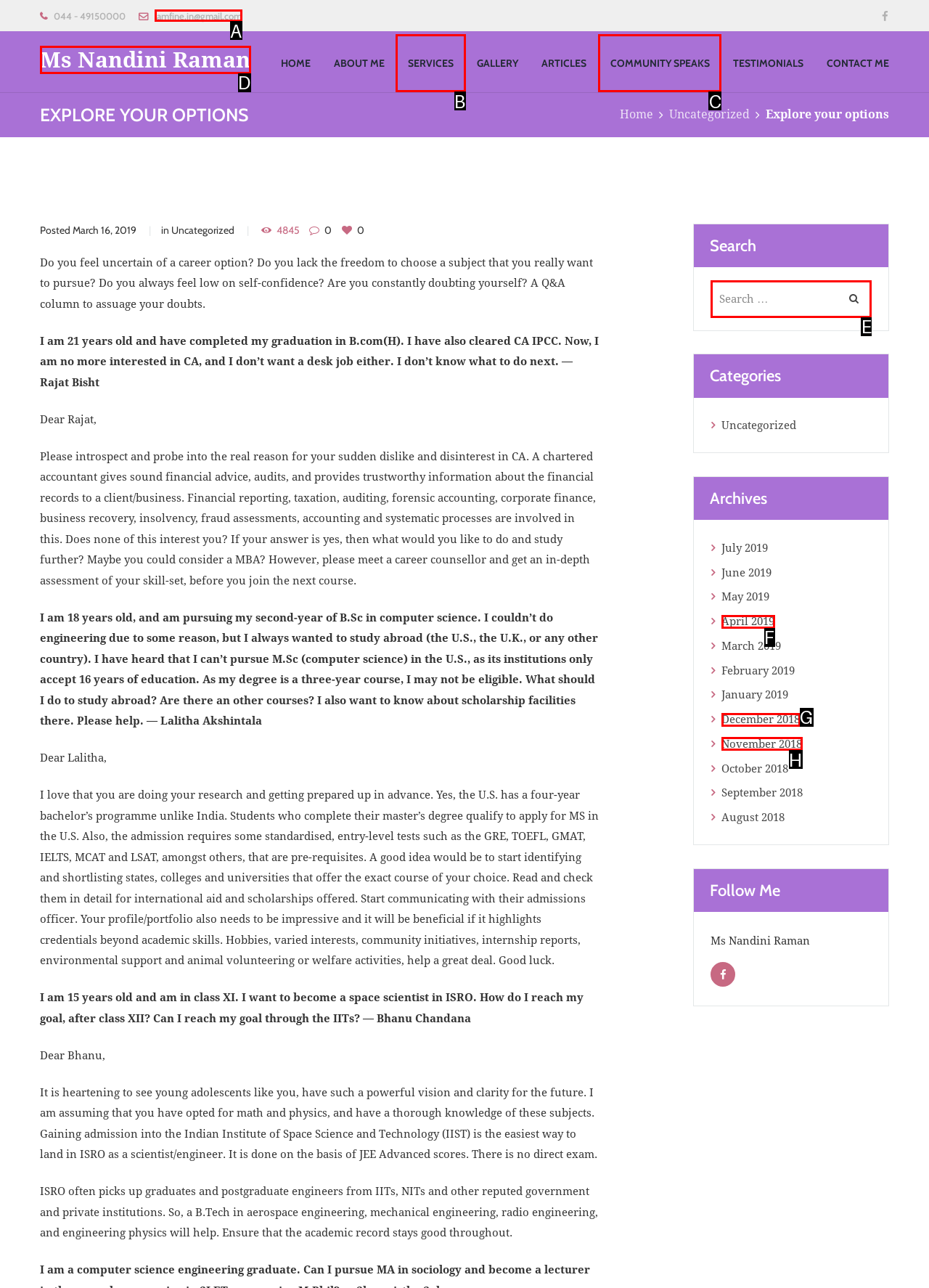Identify the HTML element that corresponds to the following description: name="s" placeholder="Search …" title="Search for:". Provide the letter of the correct option from the presented choices.

E